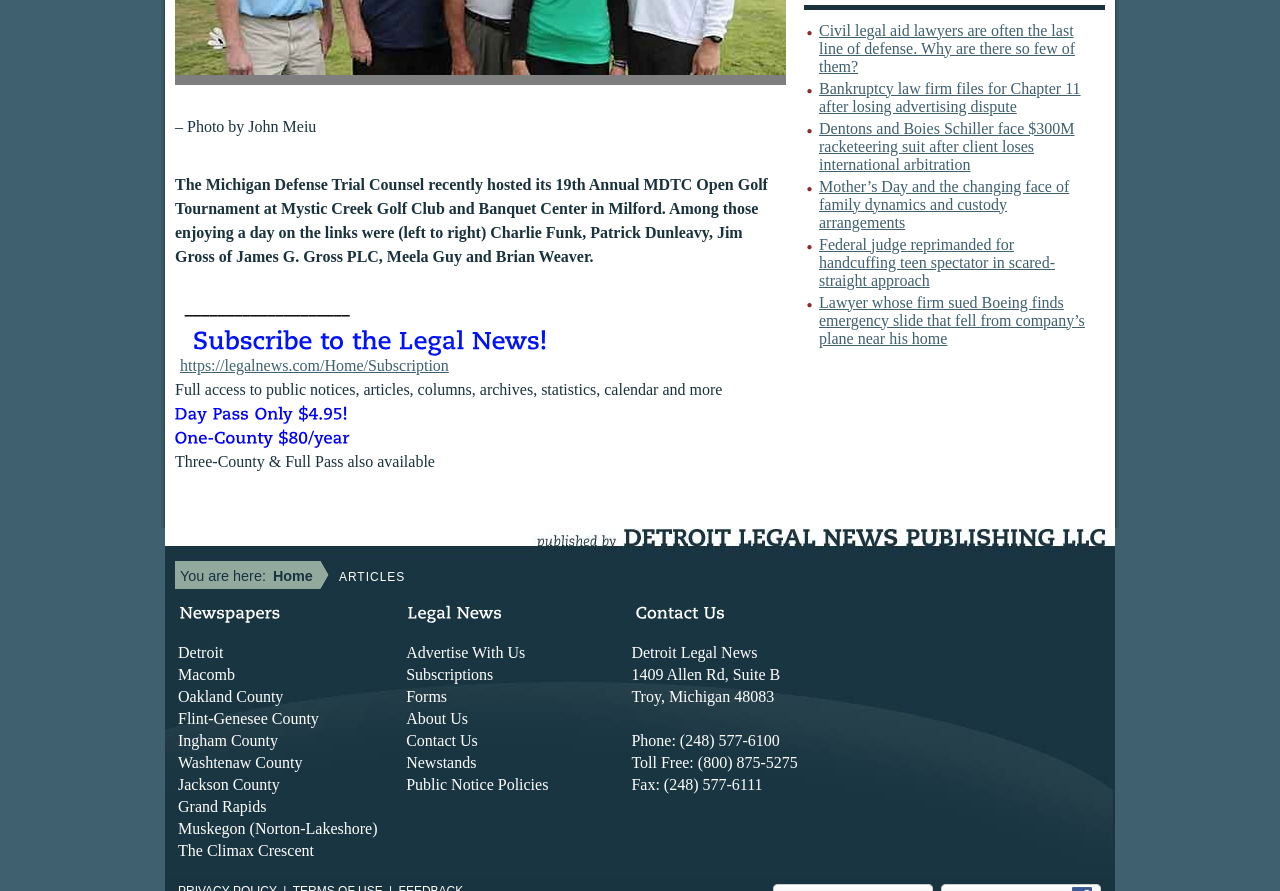Determine the bounding box for the UI element that matches this description: "The Climax Crescent".

[0.137, 0.942, 0.248, 0.968]